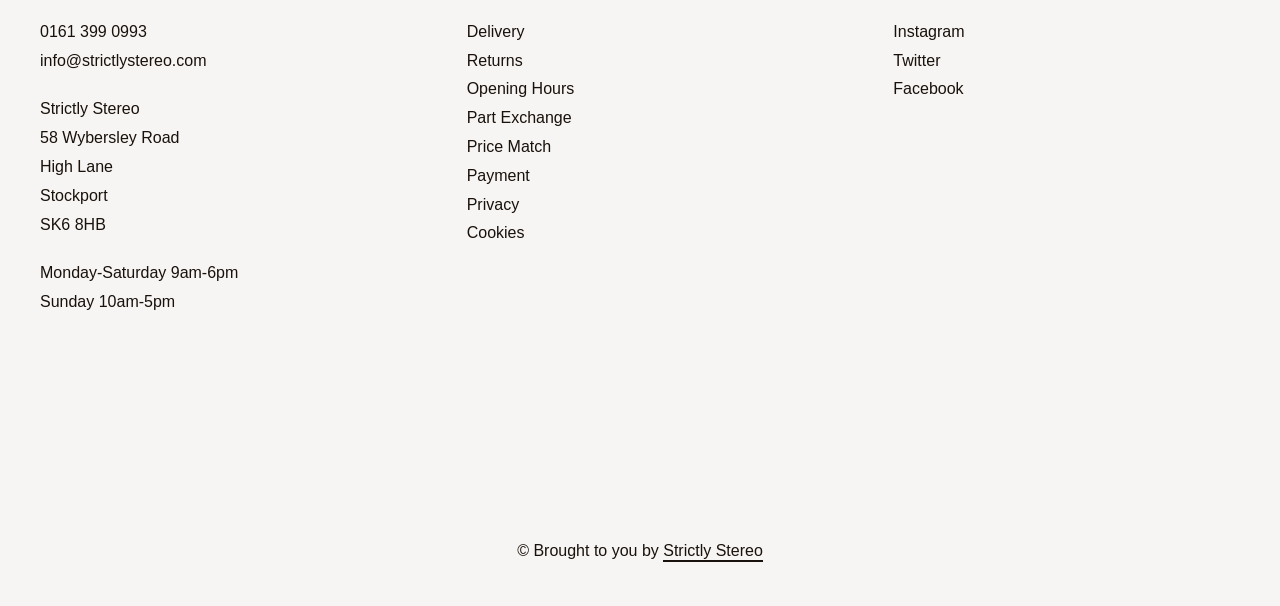Please find the bounding box for the UI component described as follows: "0161 399 0993".

[0.031, 0.038, 0.115, 0.071]